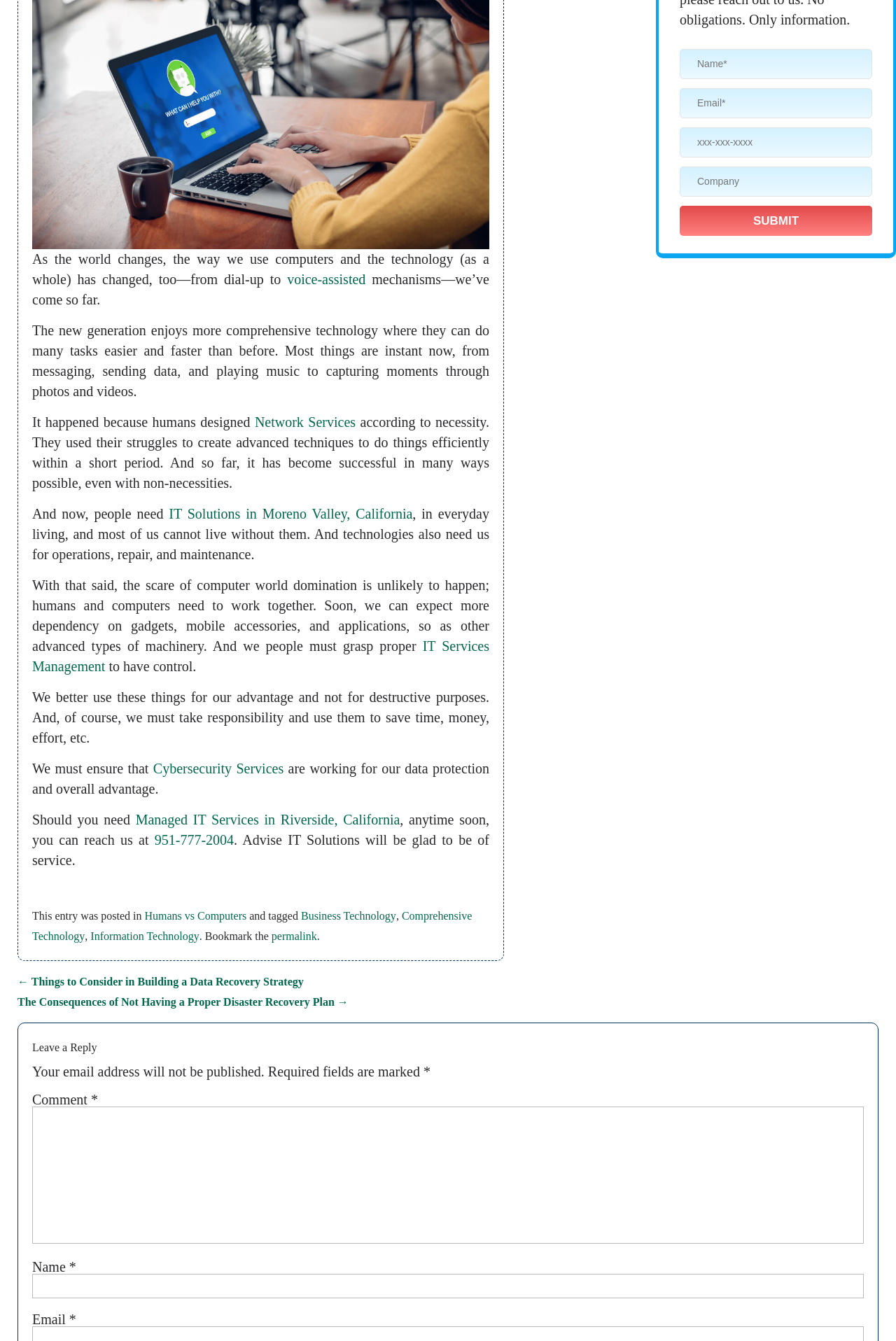What is the theme of the article tagged 'Business Technology'?
Give a one-word or short phrase answer based on the image.

Humans and computers